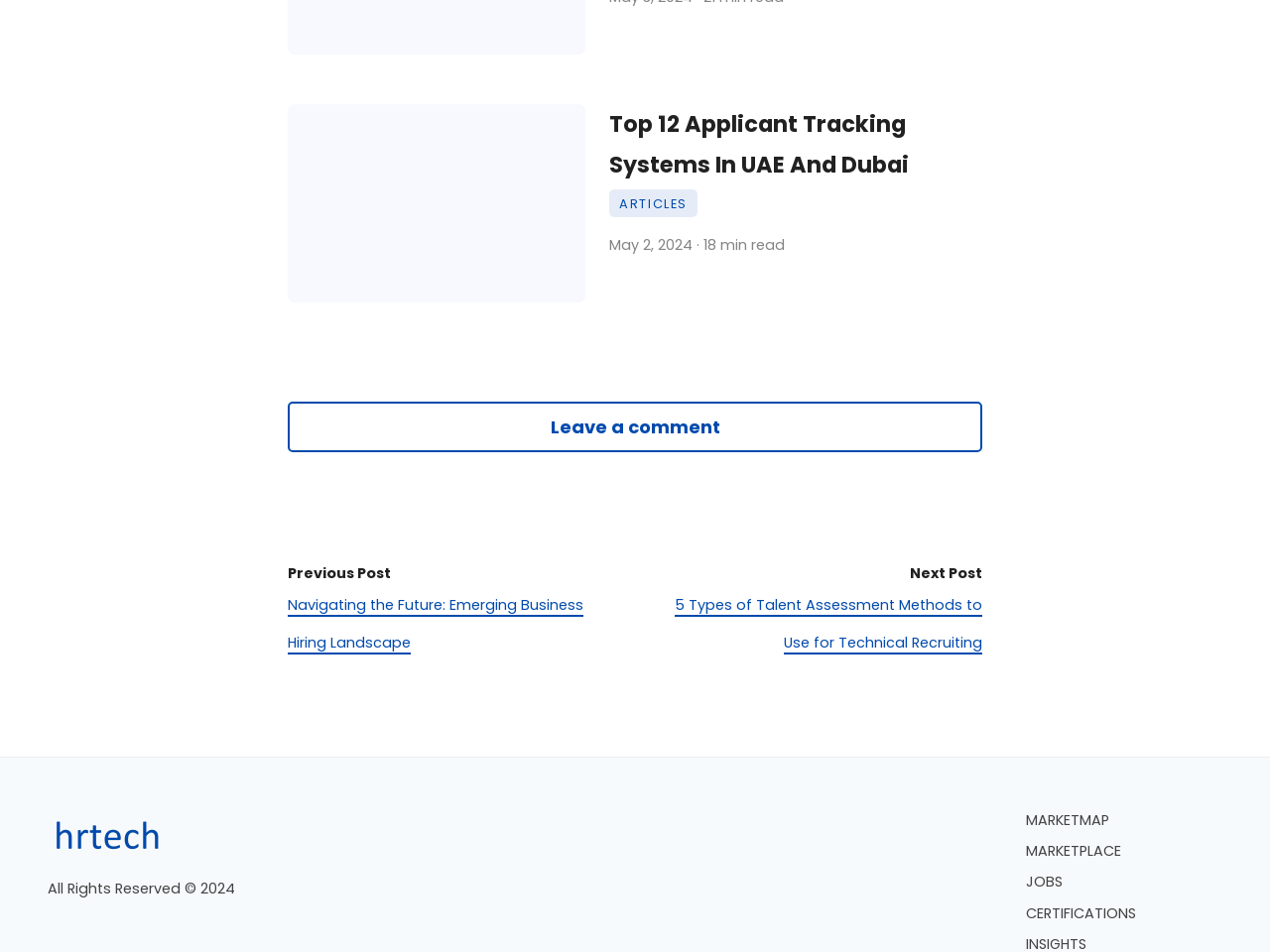Locate the bounding box coordinates of the UI element described by: "CERTIFICATIONS". The bounding box coordinates should consist of four float numbers between 0 and 1, i.e., [left, top, right, bottom].

[0.808, 0.948, 0.895, 0.969]